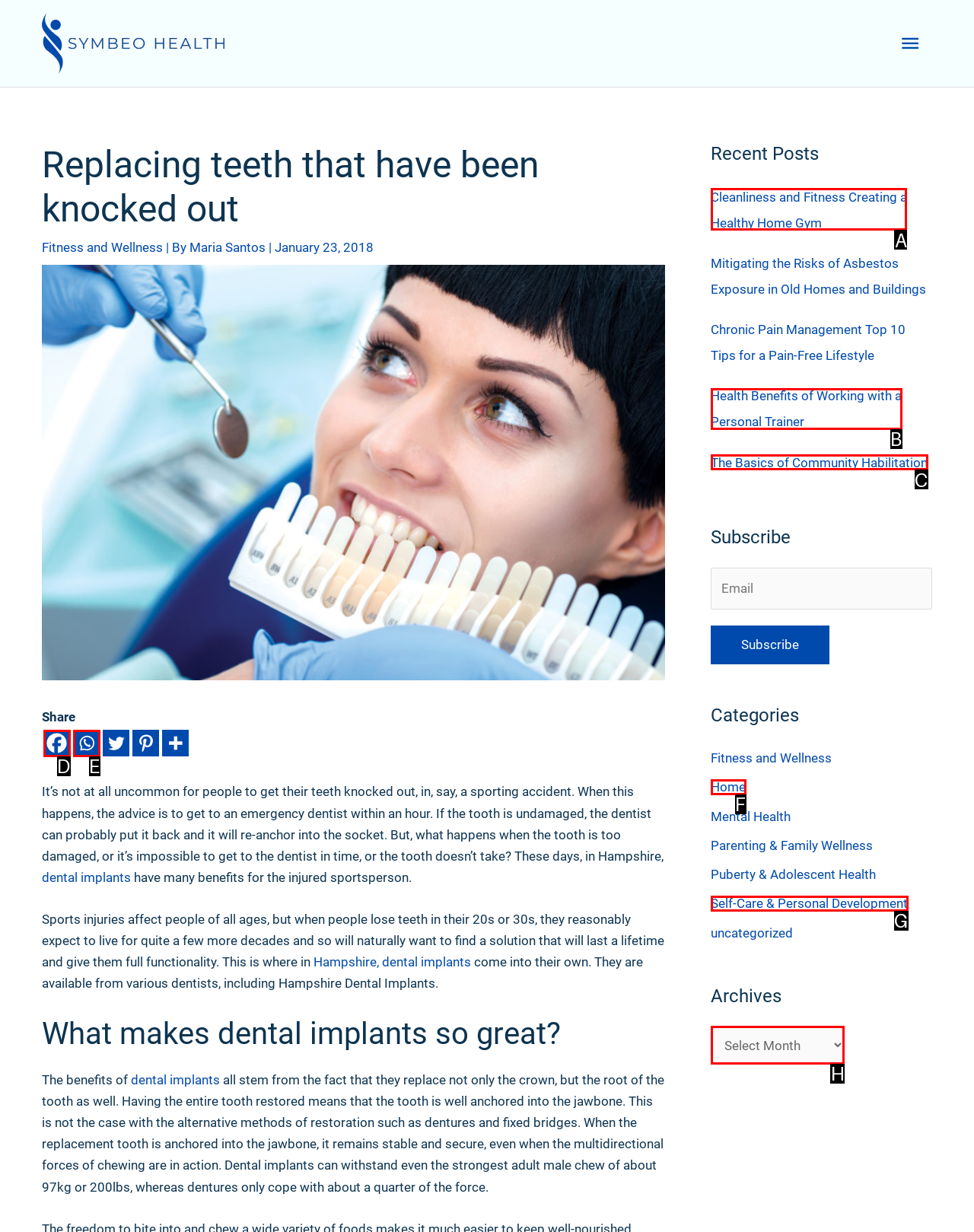Identify the appropriate choice to fulfill this task: View Recent Posts
Respond with the letter corresponding to the correct option.

A